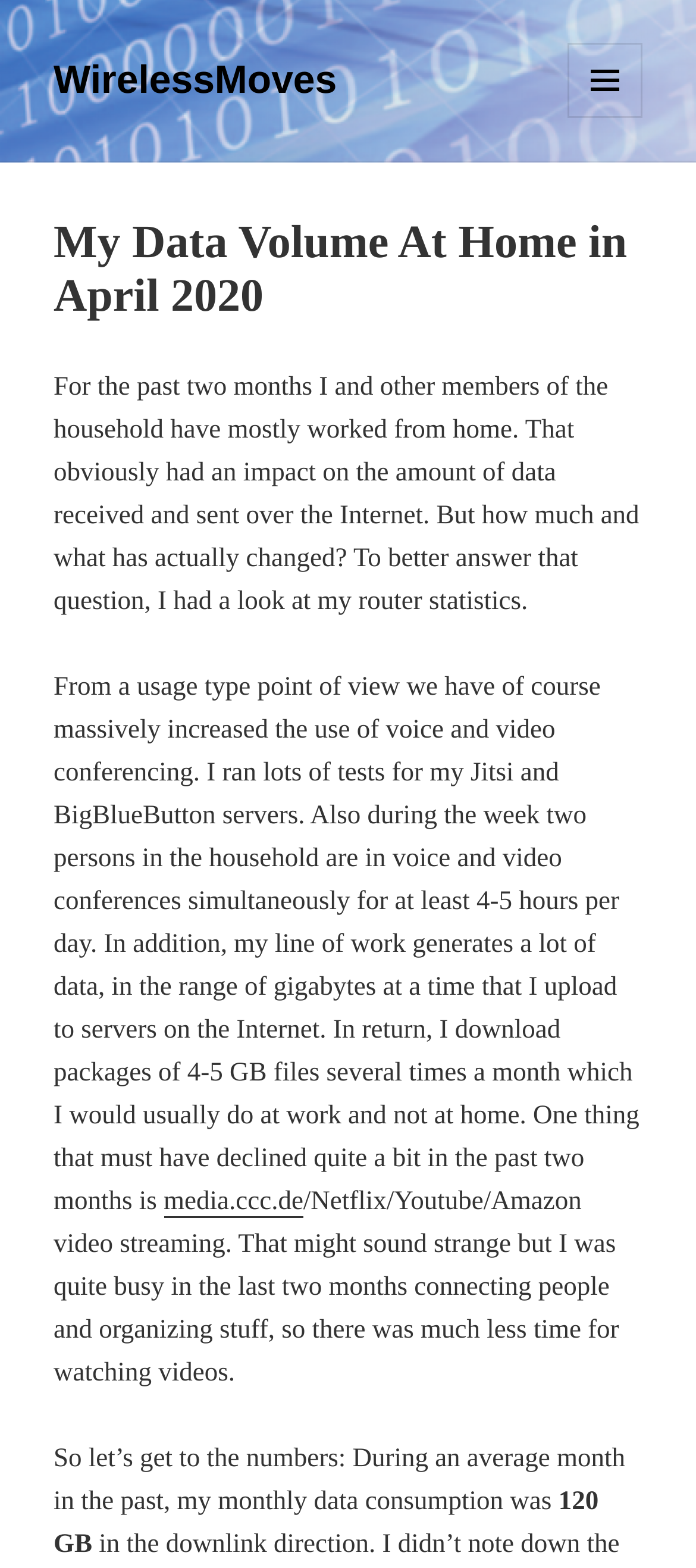Respond concisely with one word or phrase to the following query:
What is the reason for reduced video streaming?

Busy with work